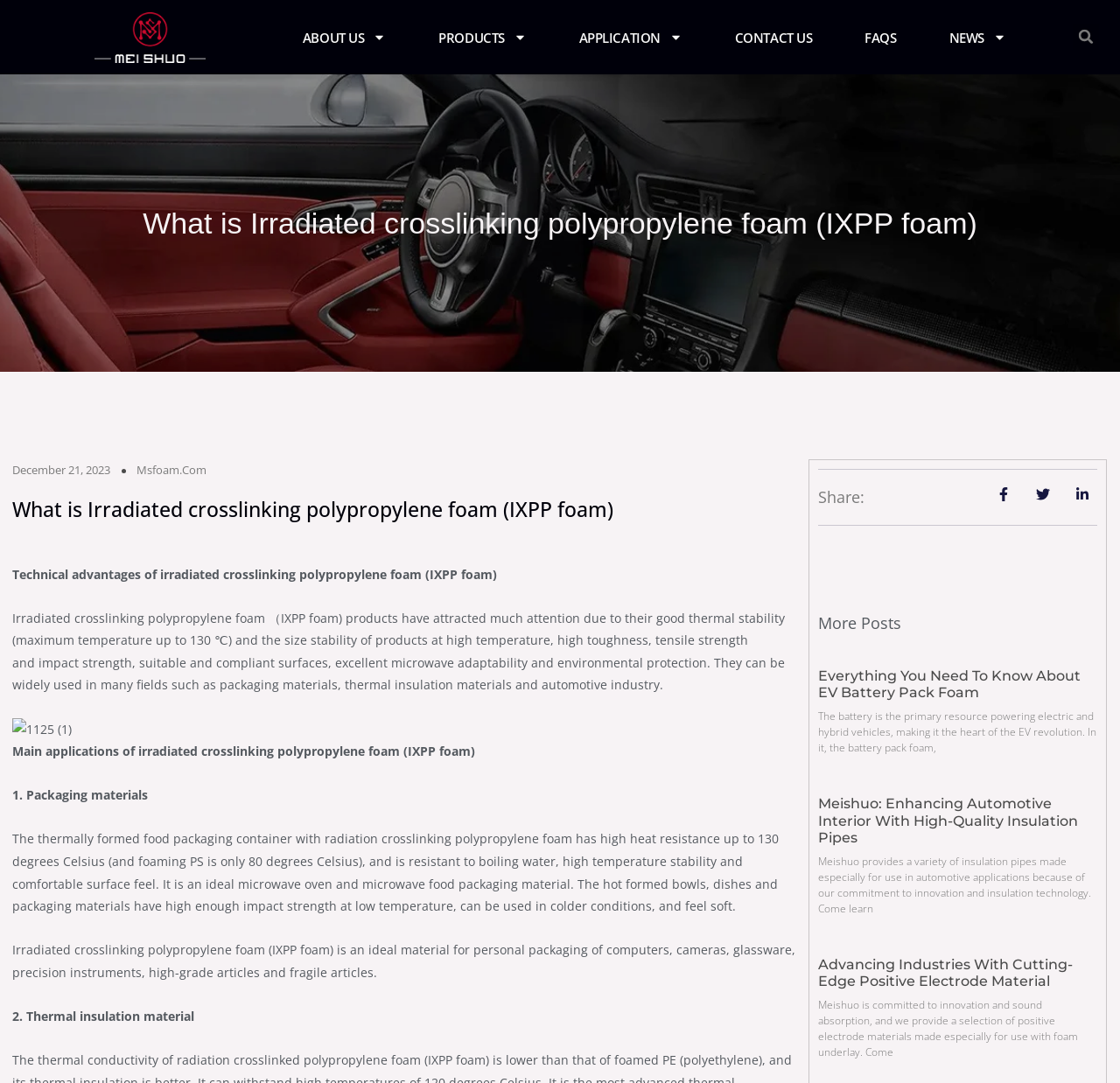Reply to the question below using a single word or brief phrase:
What is the main topic of this webpage?

IXPP foam